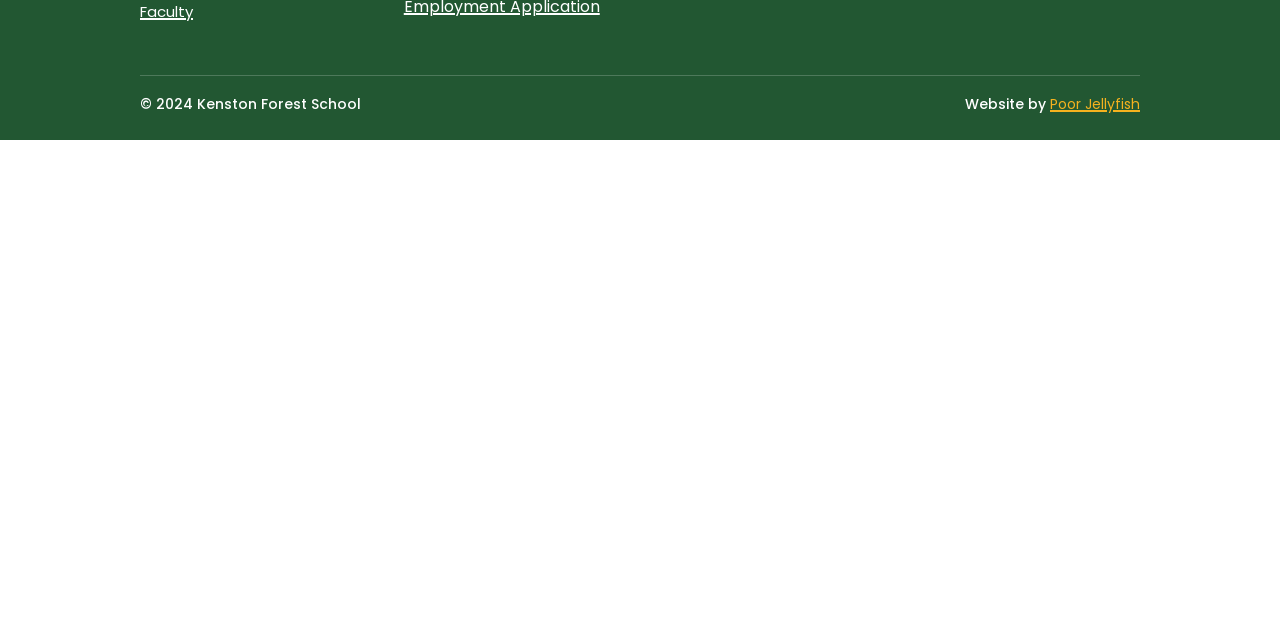Identify the bounding box for the described UI element. Provide the coordinates in (top-left x, top-left y, bottom-right x, bottom-right y) format with values ranging from 0 to 1: Poor Jellyfish

[0.82, 0.147, 0.891, 0.178]